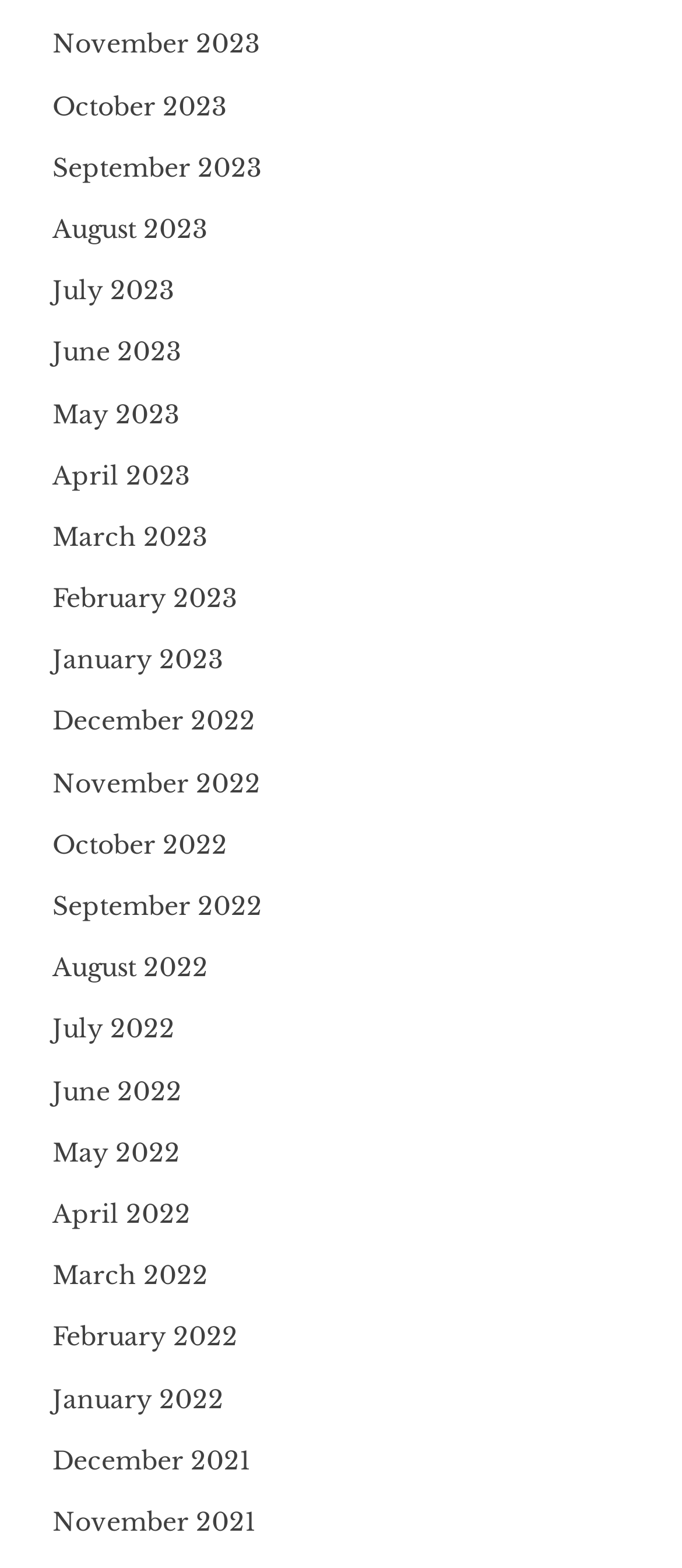Show the bounding box coordinates for the element that needs to be clicked to execute the following instruction: "View January 2022". Provide the coordinates in the form of four float numbers between 0 and 1, i.e., [left, top, right, bottom].

[0.077, 0.882, 0.328, 0.902]